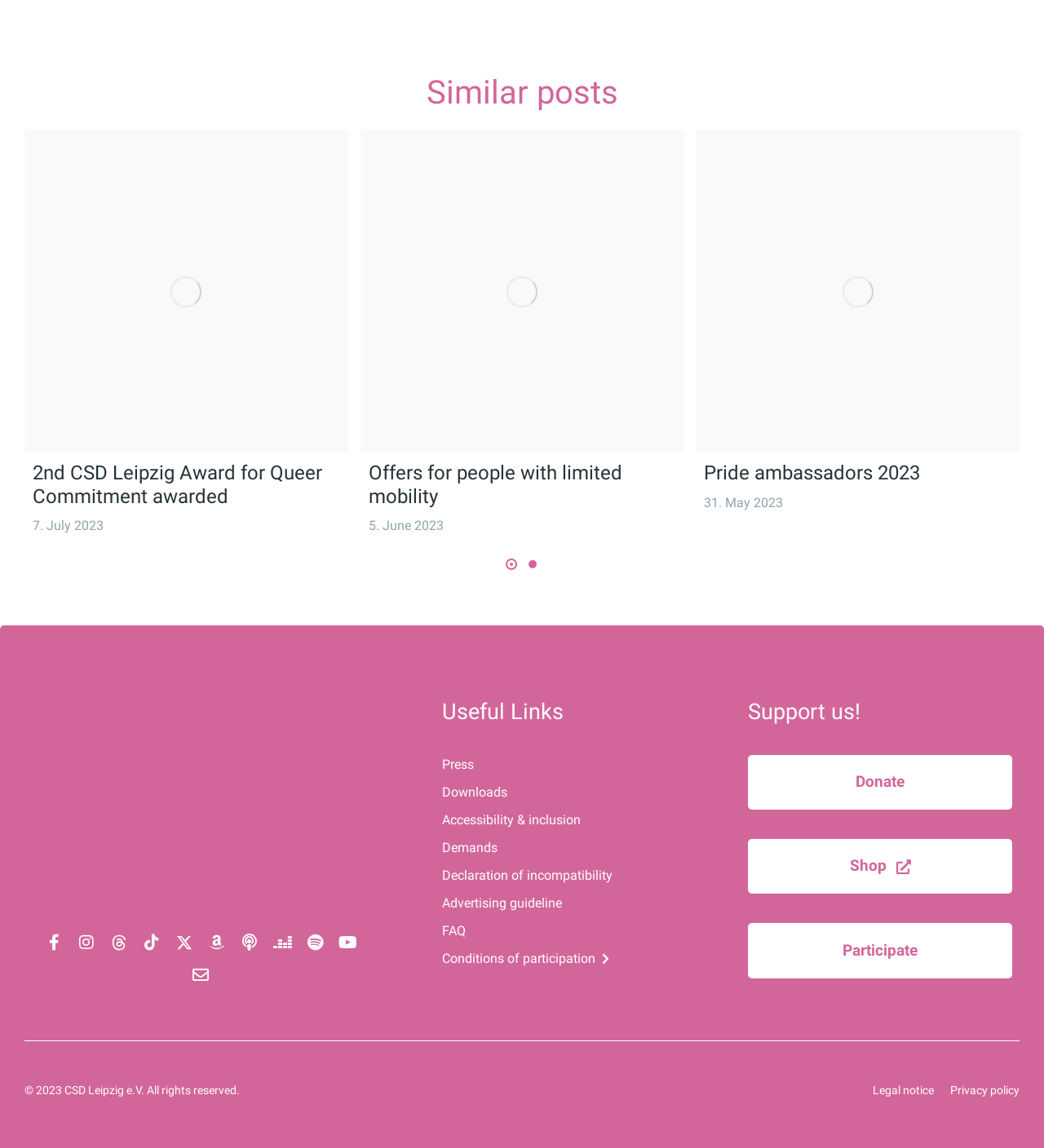What is the purpose of the 'Support us!' section?
Provide a concise answer using a single word or phrase based on the image.

To donate, shop, or participate